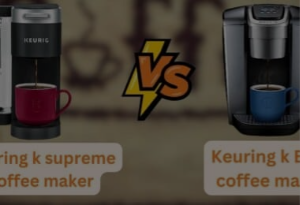Can you give a detailed response to the following question using the information from the image? What design feature is emphasized in the right machine?

Upon examining the image, I see that the Keurig K Elite coffee maker on the right side of the image is described as having a more streamlined design, which suggests a sleek and modern aesthetic.